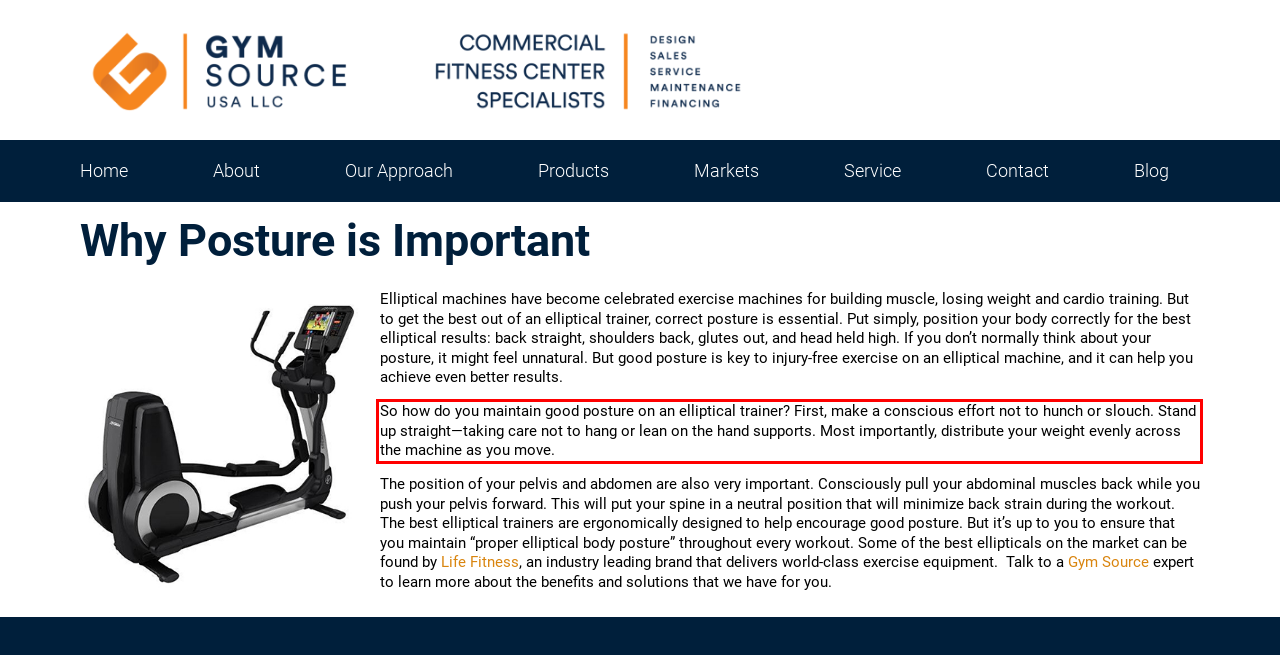You have a screenshot of a webpage, and there is a red bounding box around a UI element. Utilize OCR to extract the text within this red bounding box.

So how do you maintain good posture on an elliptical trainer? First, make a conscious effort not to hunch or slouch. Stand up straight—taking care not to hang or lean on the hand supports. Most importantly, distribute your weight evenly across the machine as you move.